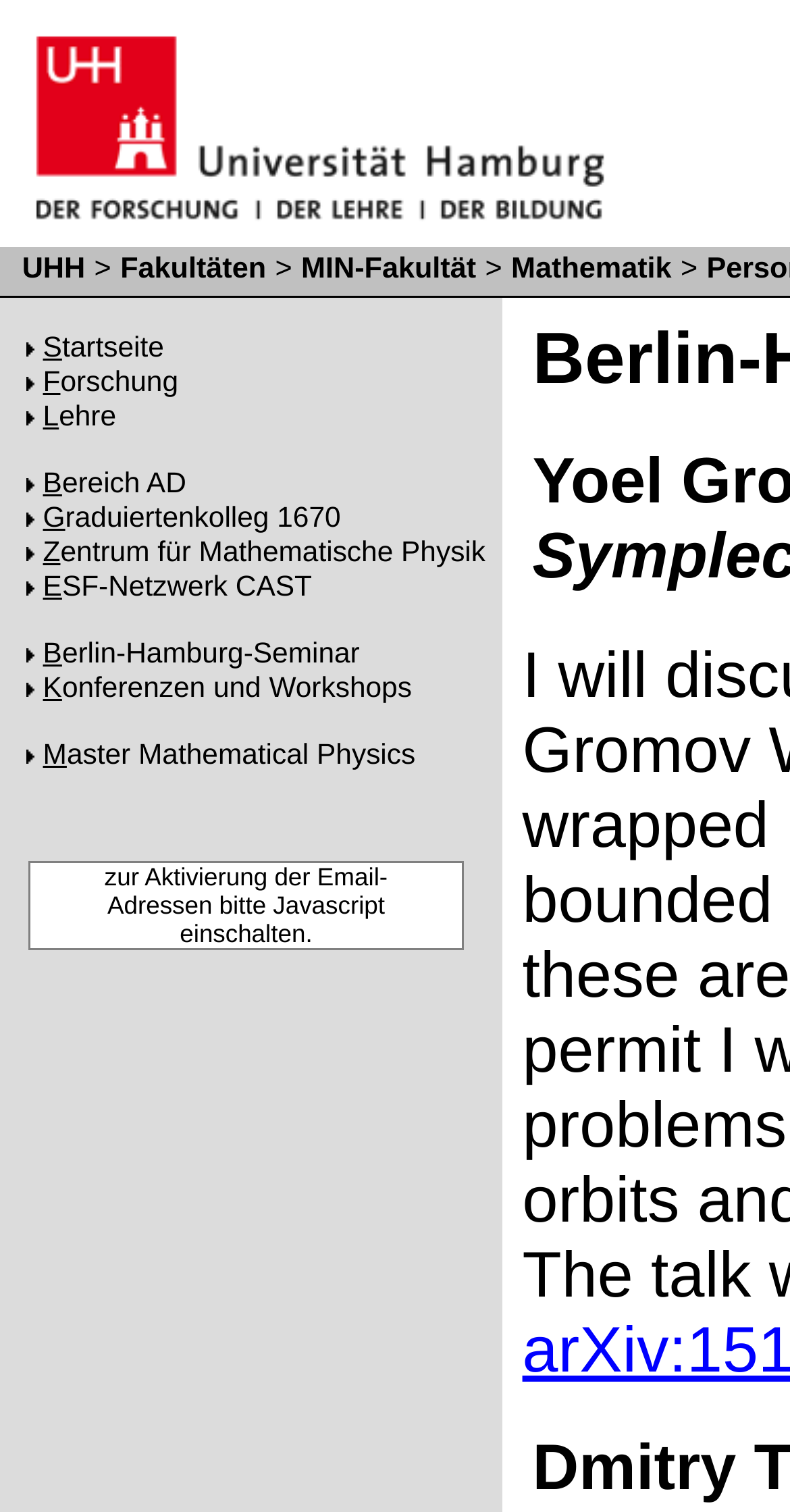Pinpoint the bounding box coordinates for the area that should be clicked to perform the following instruction: "Explore the Forschung page".

[0.054, 0.241, 0.226, 0.263]